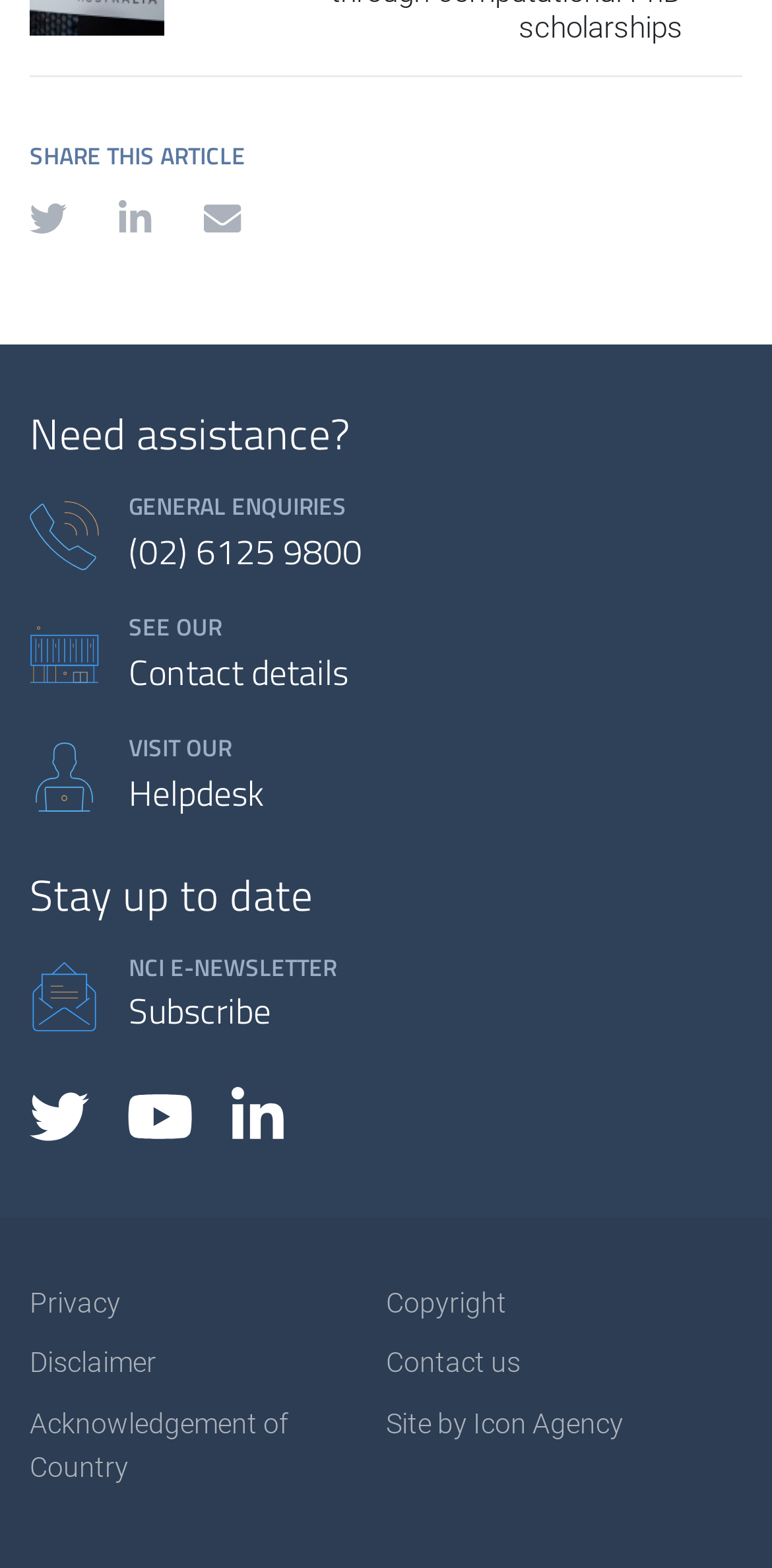Bounding box coordinates should be in the format (top-left x, top-left y, bottom-right x, bottom-right y) and all values should be floating point numbers between 0 and 1. Determine the bounding box coordinate for the UI element described as: See our Contact details

[0.038, 0.39, 0.962, 0.447]